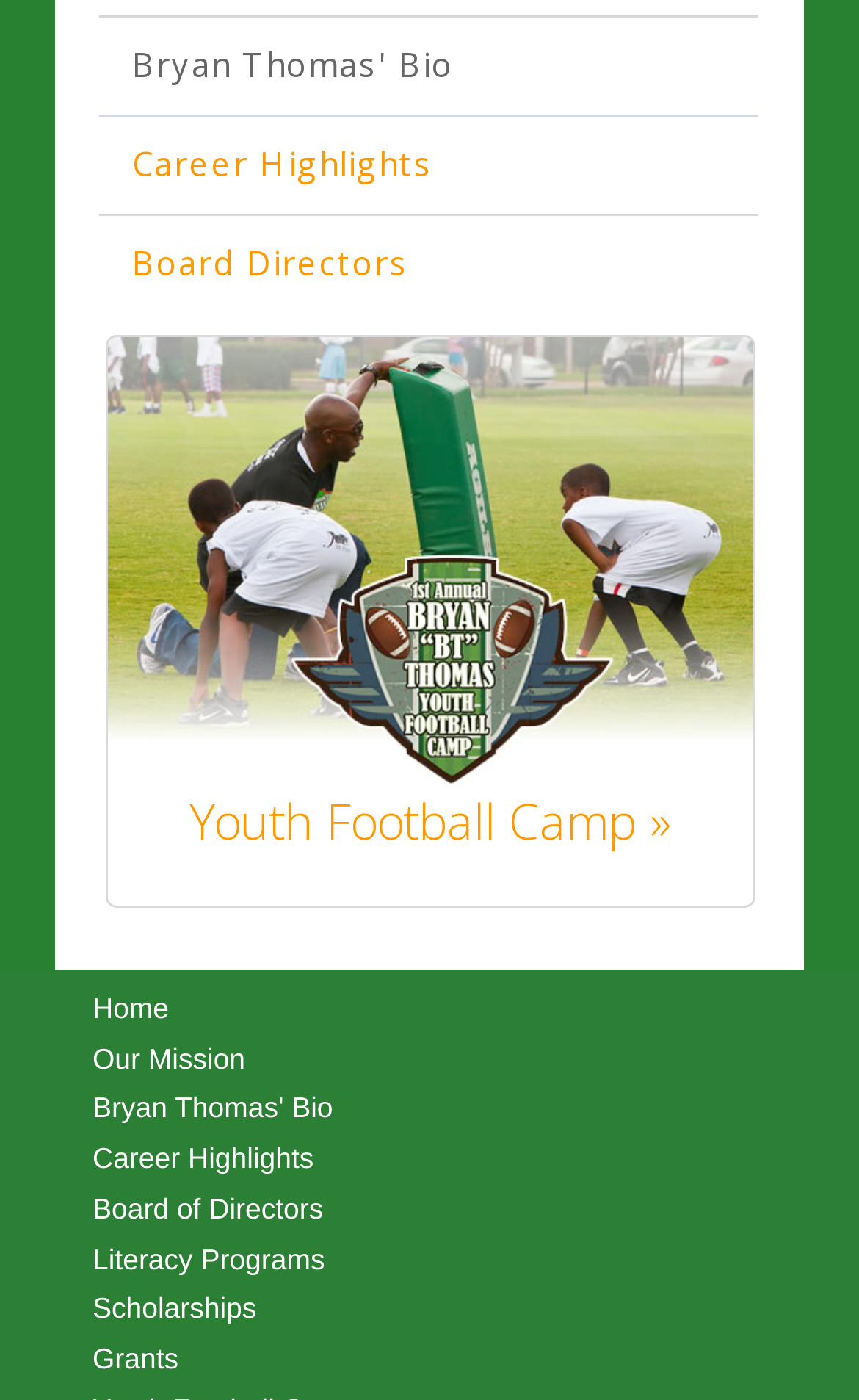Find the bounding box coordinates for the HTML element described as: "Youth Football Camp »". The coordinates should consist of four float values between 0 and 1, i.e., [left, top, right, bottom].

[0.221, 0.561, 0.782, 0.608]